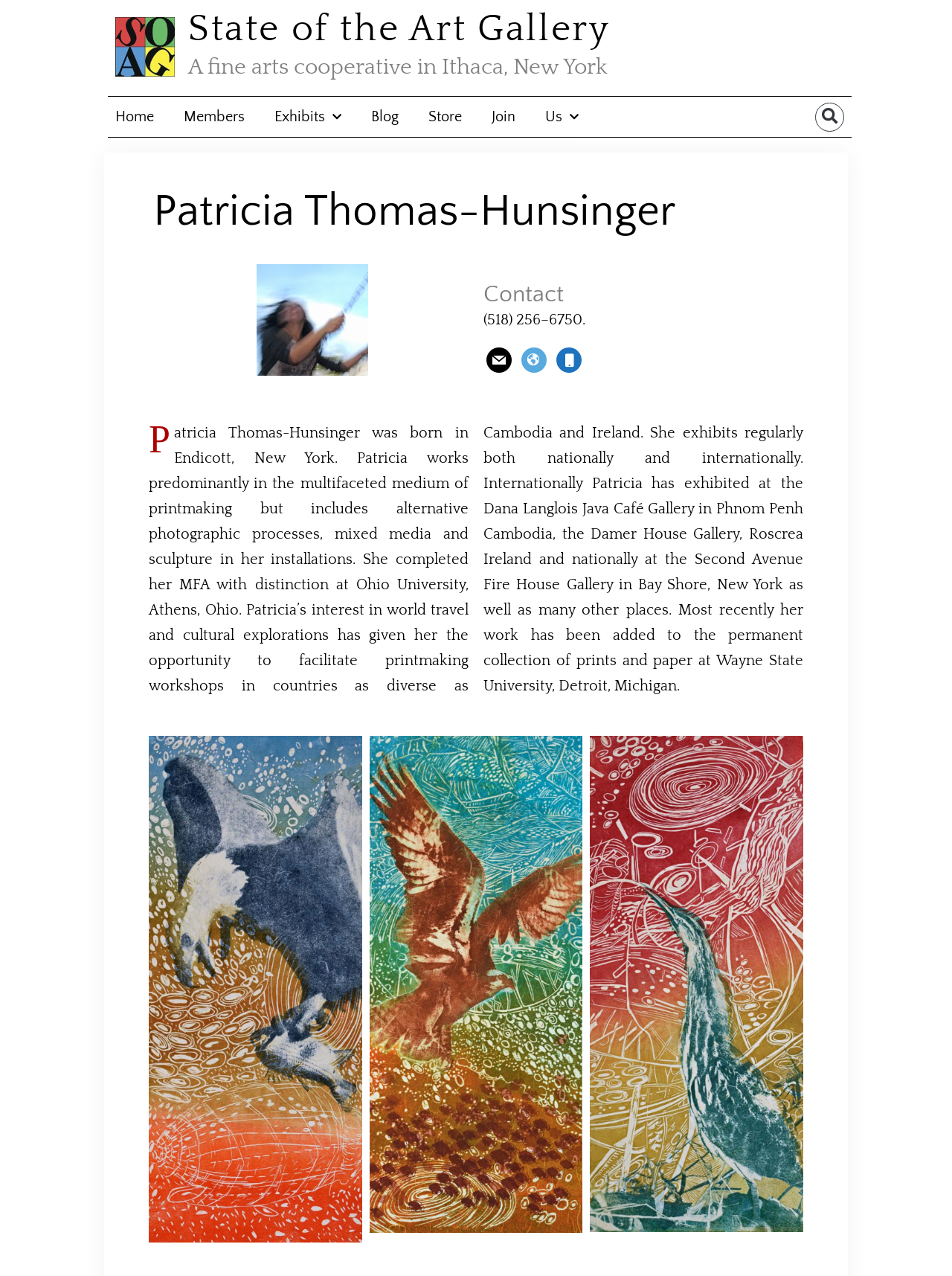Utilize the details in the image to give a detailed response to the question: What is the location of Patricia Thomas-Hunsinger's birthplace?

The webpage mentions that Patricia Thomas-Hunsinger was born in Endicott, New York, as stated in the first sentence of her bio.